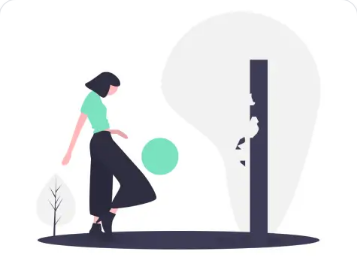What is the shape of the green object?
Craft a detailed and extensive response to the question.

The green object that the woman is interacting with is described in the caption as 'large, round', suggesting that it has a circular shape, reminiscent of a playful kickball.